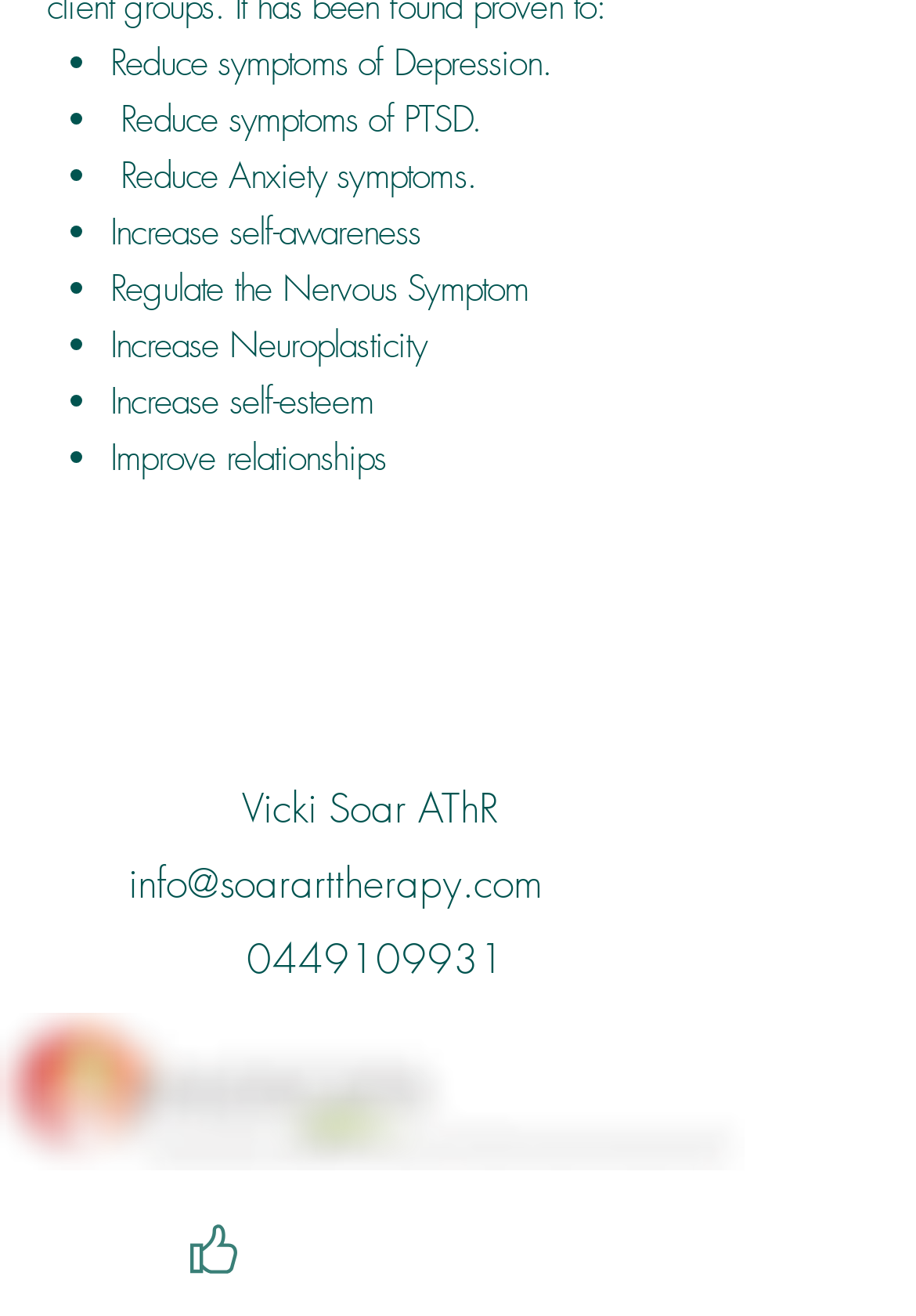What is the phone number of the author?
Use the image to give a comprehensive and detailed response to the question.

The phone number of the author is provided at the bottom of the webpage, allowing users to contact Vicki Soar AThR directly.